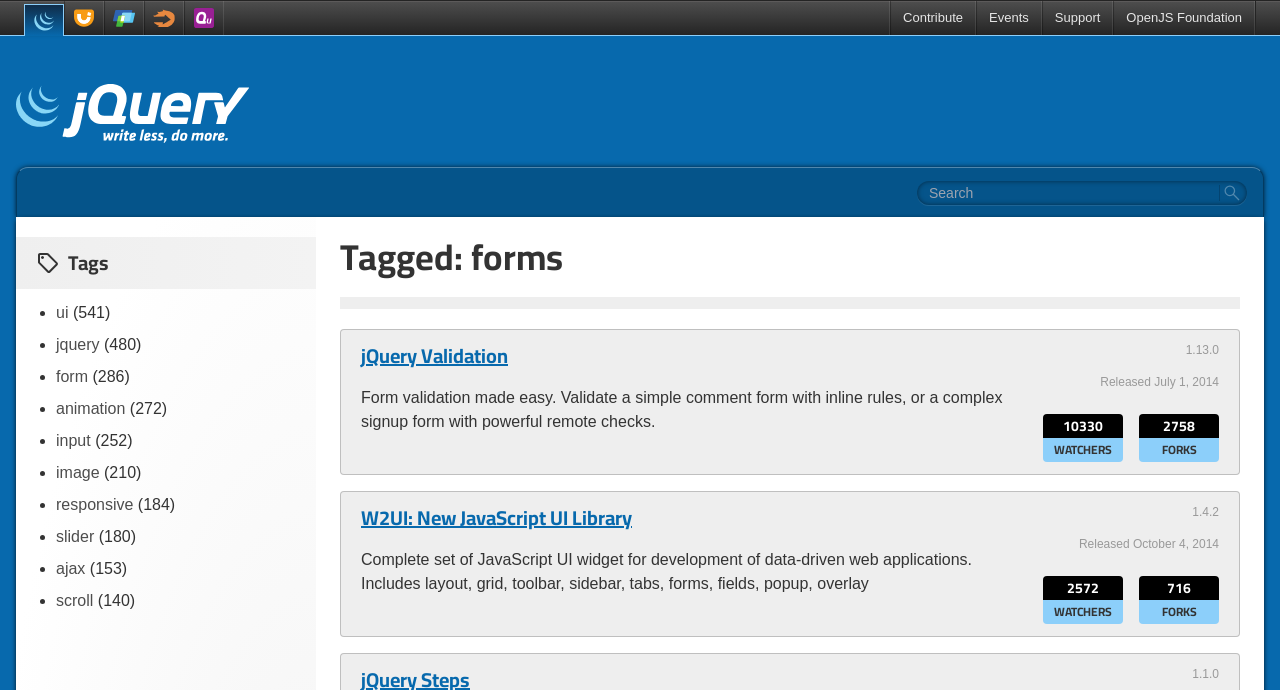Please examine the image and answer the question with a detailed explanation:
What is the version of the W2UI plugin?

The question asks for the version of the W2UI plugin. By examining the plugin information section, we can find the version of the W2UI plugin, which is displayed as 1.4.2.